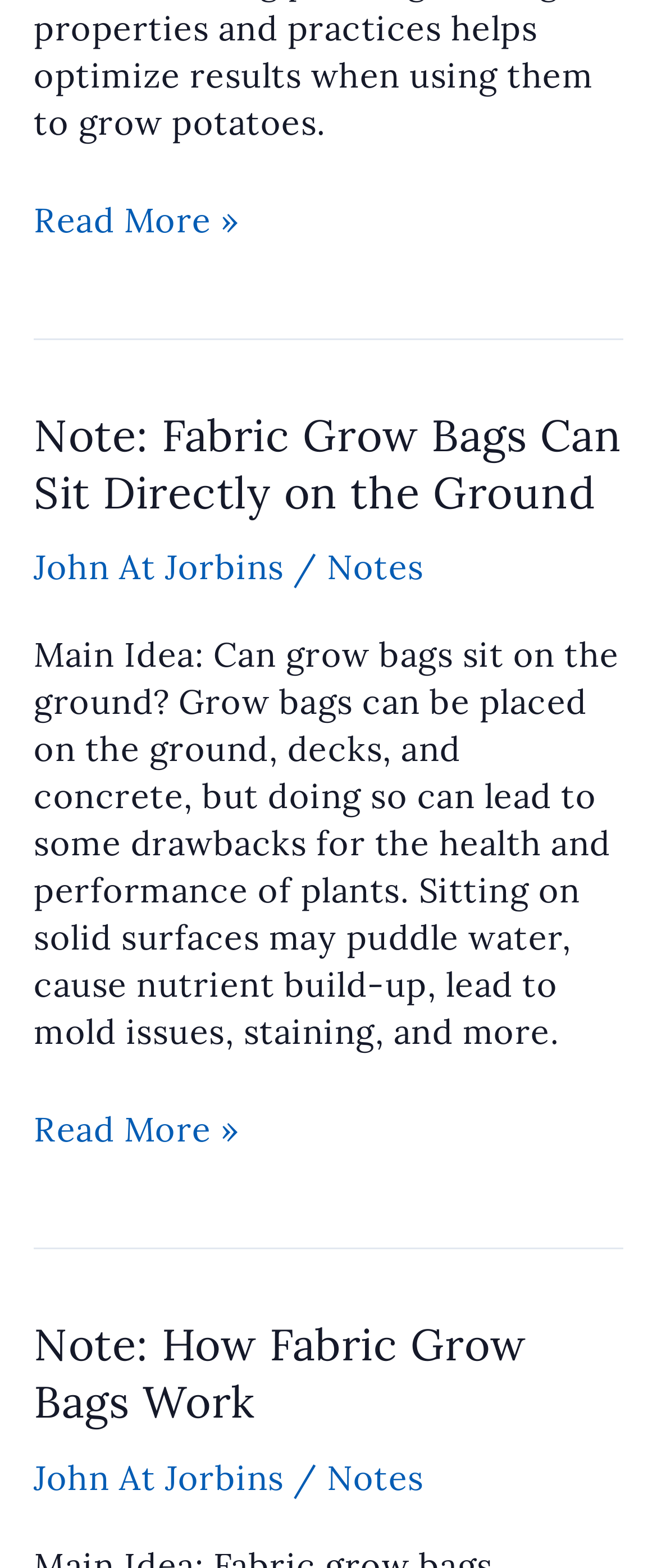What is the consequence of placing grow bags on solid surfaces?
Deliver a detailed and extensive answer to the question.

The consequence of placing grow bags on solid surfaces can be determined by reading the static text. The text 'Sitting on solid surfaces may puddle water, cause nutrient build-up, lead to mold issues, staining, and more' suggests that placing grow bags on solid surfaces can lead to several problems, including puddling water, nutrient build-up, and mold issues.